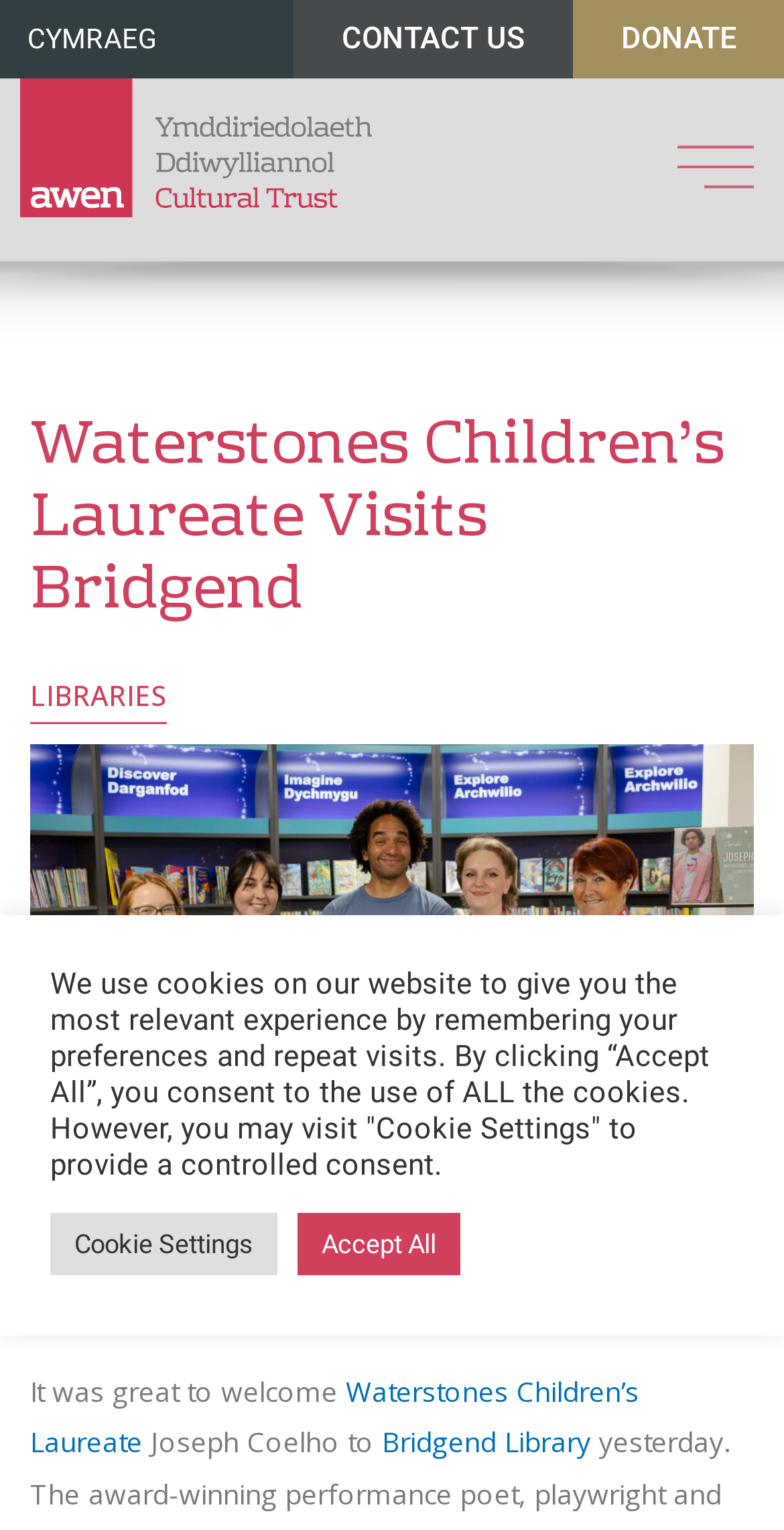Identify the bounding box coordinates of the specific part of the webpage to click to complete this instruction: "read about Waterstones Children’s Laureate".

[0.038, 0.897, 0.815, 0.955]